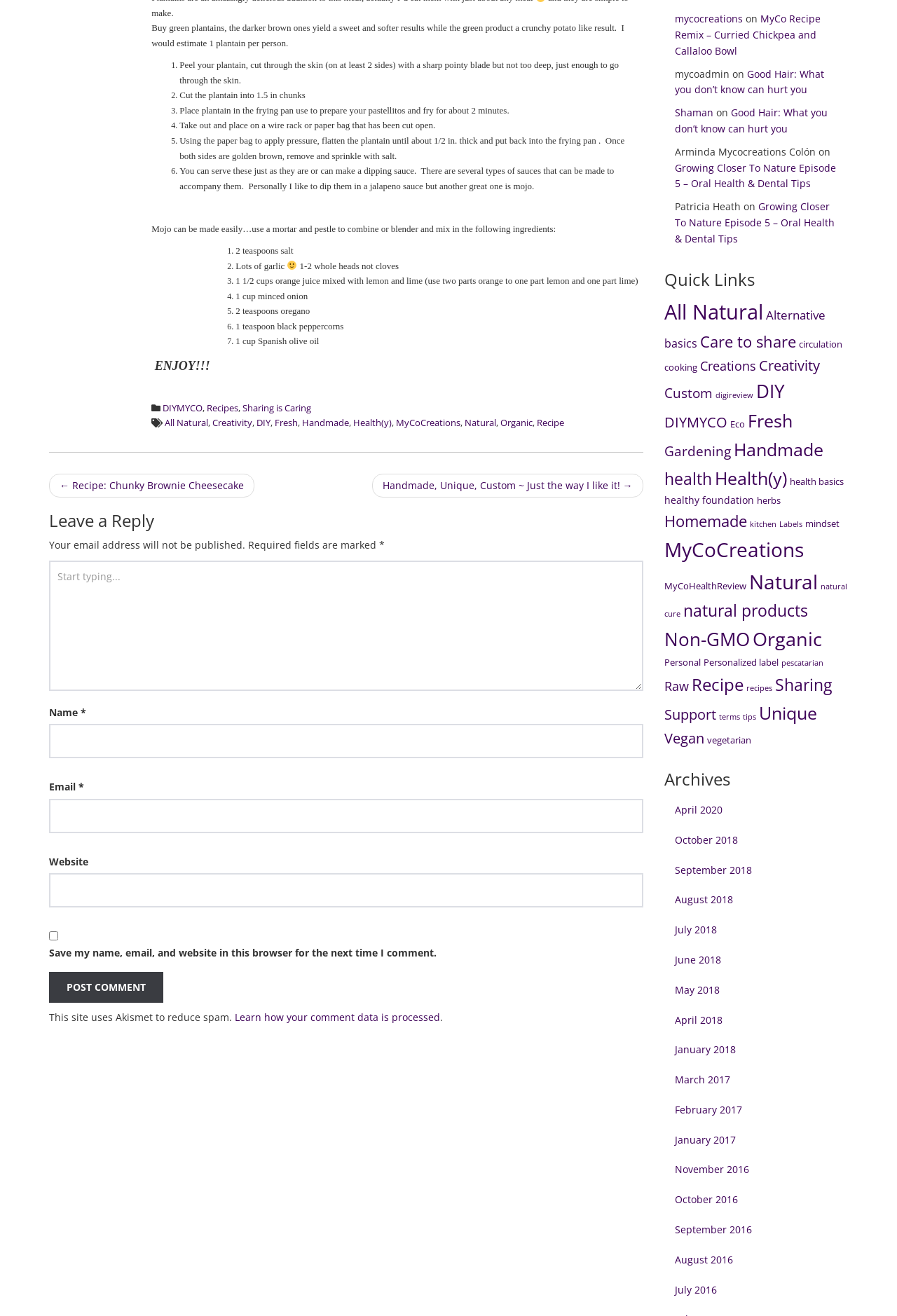Can you specify the bounding box coordinates of the area that needs to be clicked to fulfill the following instruction: "Enter your name in the input field"?

[0.055, 0.55, 0.717, 0.576]